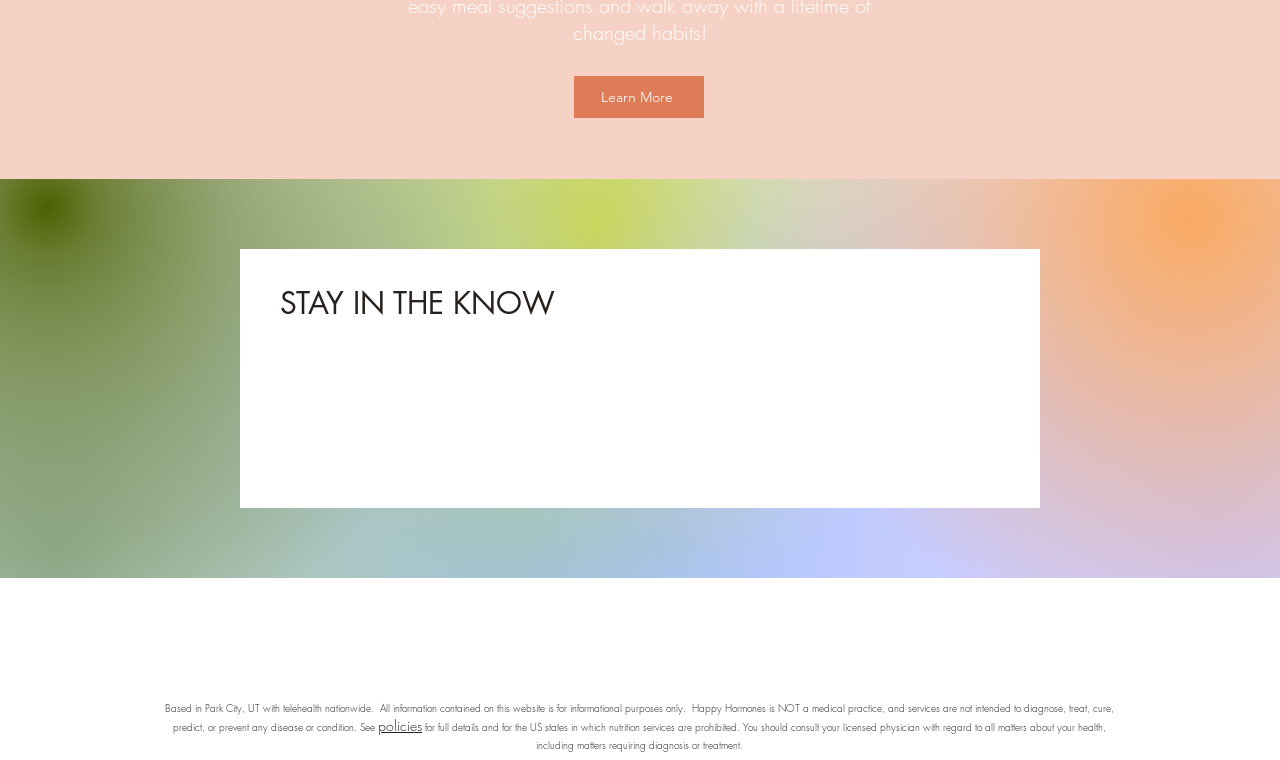What is the purpose of the website?
Please provide a comprehensive answer based on the contents of the image.

According to the StaticText element with the text 'All information contained on this website is for informational purposes only.', we can determine that the purpose of the website is to provide information only and not for any other purpose.